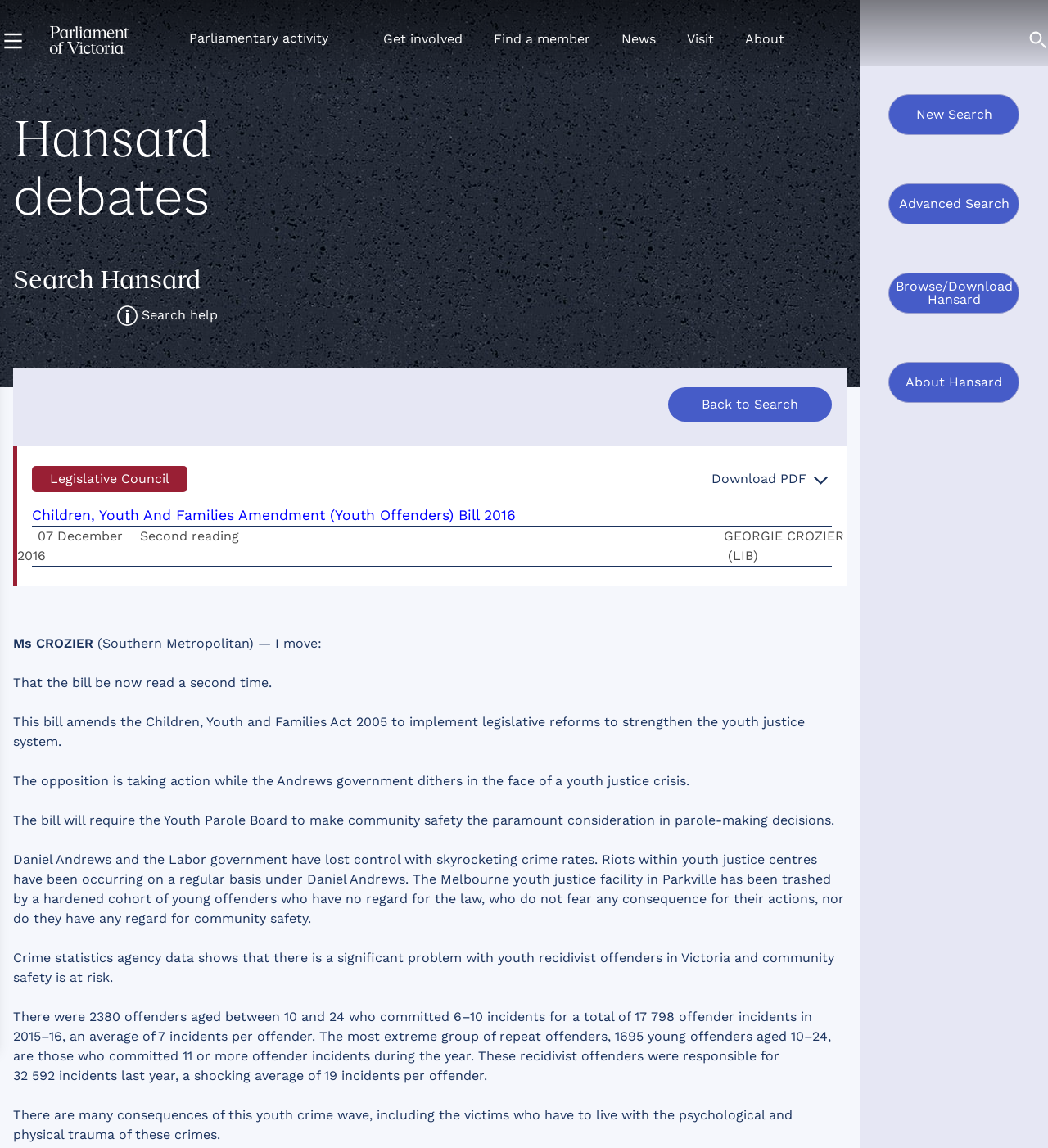Illustrate the webpage with a detailed description.

The webpage is about the Parliament of Victoria, with a focus on parliamentary activity and Hansard debates. At the top, there is a navigation menu with buttons for "Parliamentary activity", "Get involved", "Find a member", "News", "Visit", and "About". Below this, there is a search bar with a "Search Hansard" label and a button to toggle navigation.

On the left side, there is a section with a heading "Hansard debates" and a table with information about legislative council debates, including the title of the bill, the date, and the member who moved the bill. The table also has links to download PDFs of the debates.

The main content area has a series of paragraphs with text from a debate, including speeches from members of parliament. The text is formatted with headings, paragraphs, and quotes, and includes information about the bill being debated, the Children, Youth and Families Amendment (Youth Offenders) Bill 2016.

At the bottom of the page, there are links to "New Search", "Advanced Search", "Browse Hansard", and "About Hansard", which allow users to search for and access Hansard debates and other parliamentary information.

Throughout the page, there are also various images, including a logo for the Parliament of Victoria and icons for navigation and search.